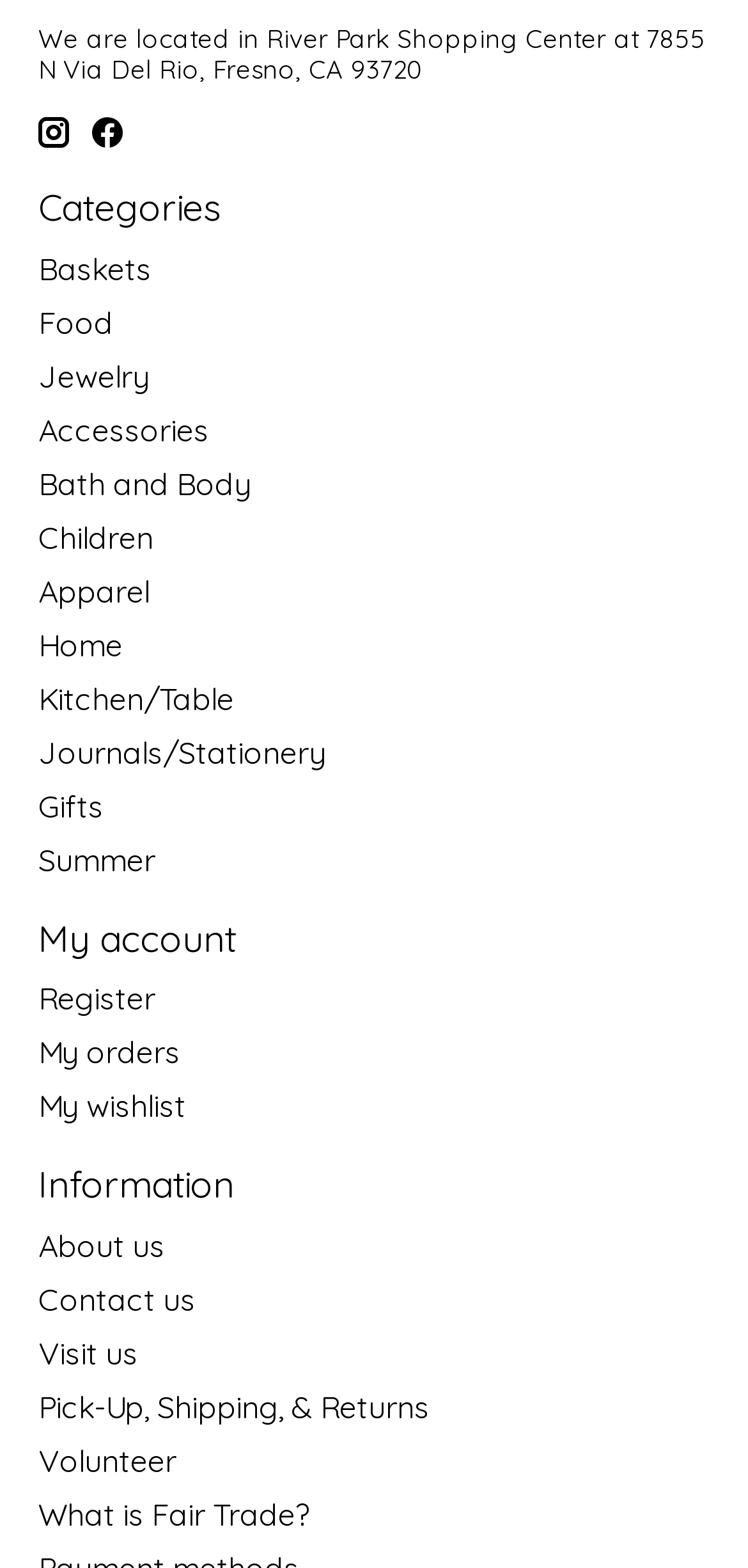What social media platforms can users follow the store on?
Please answer the question with as much detail and depth as you can.

The links to follow the store on social media platforms are located at the top of the page, with an image and text 'Follow us on Instagram' and 'Follow us on Facebook'.